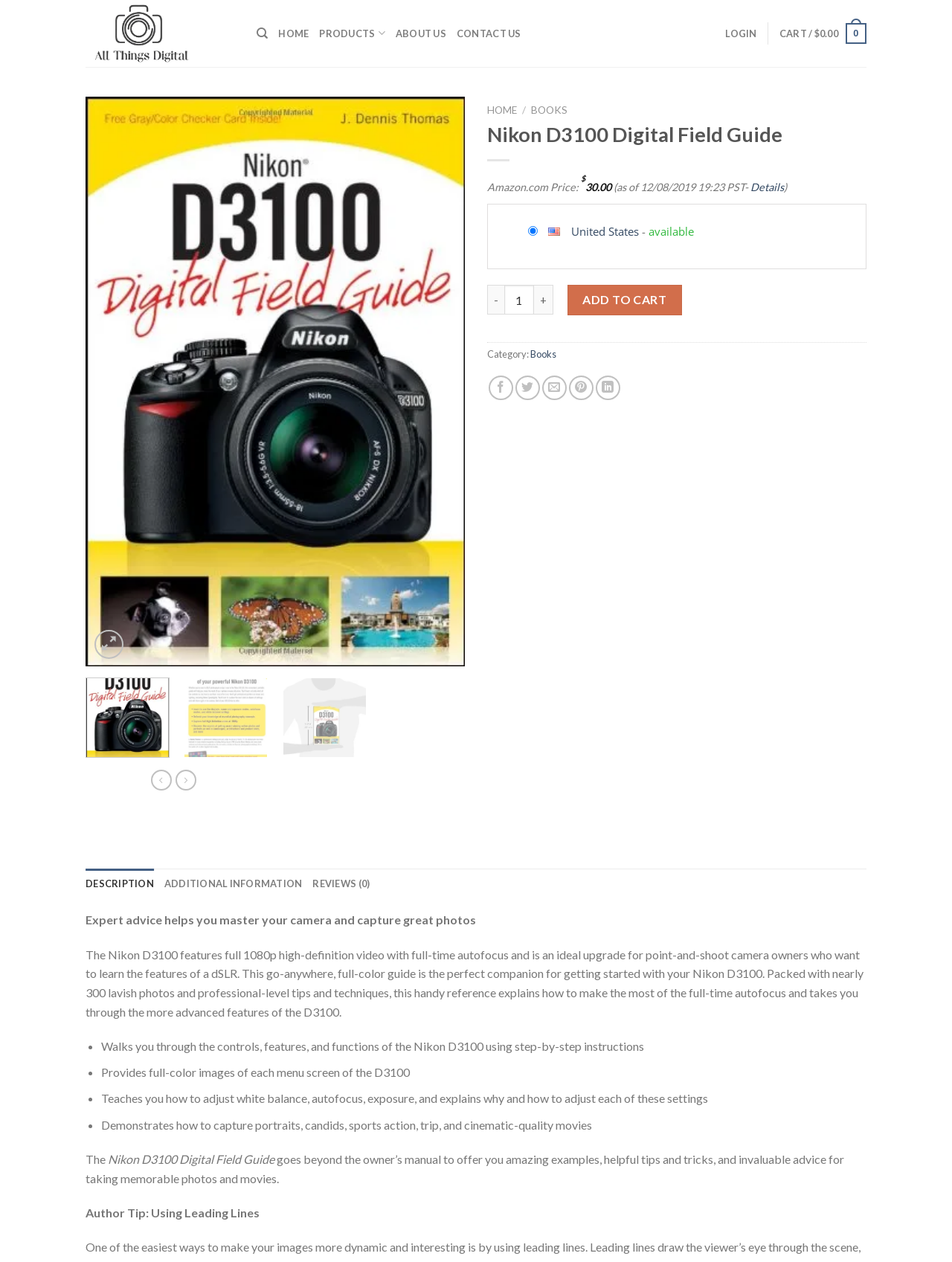What is the category of the Nikon D3100 Digital Field Guide?
Using the image provided, answer with just one word or phrase.

Books